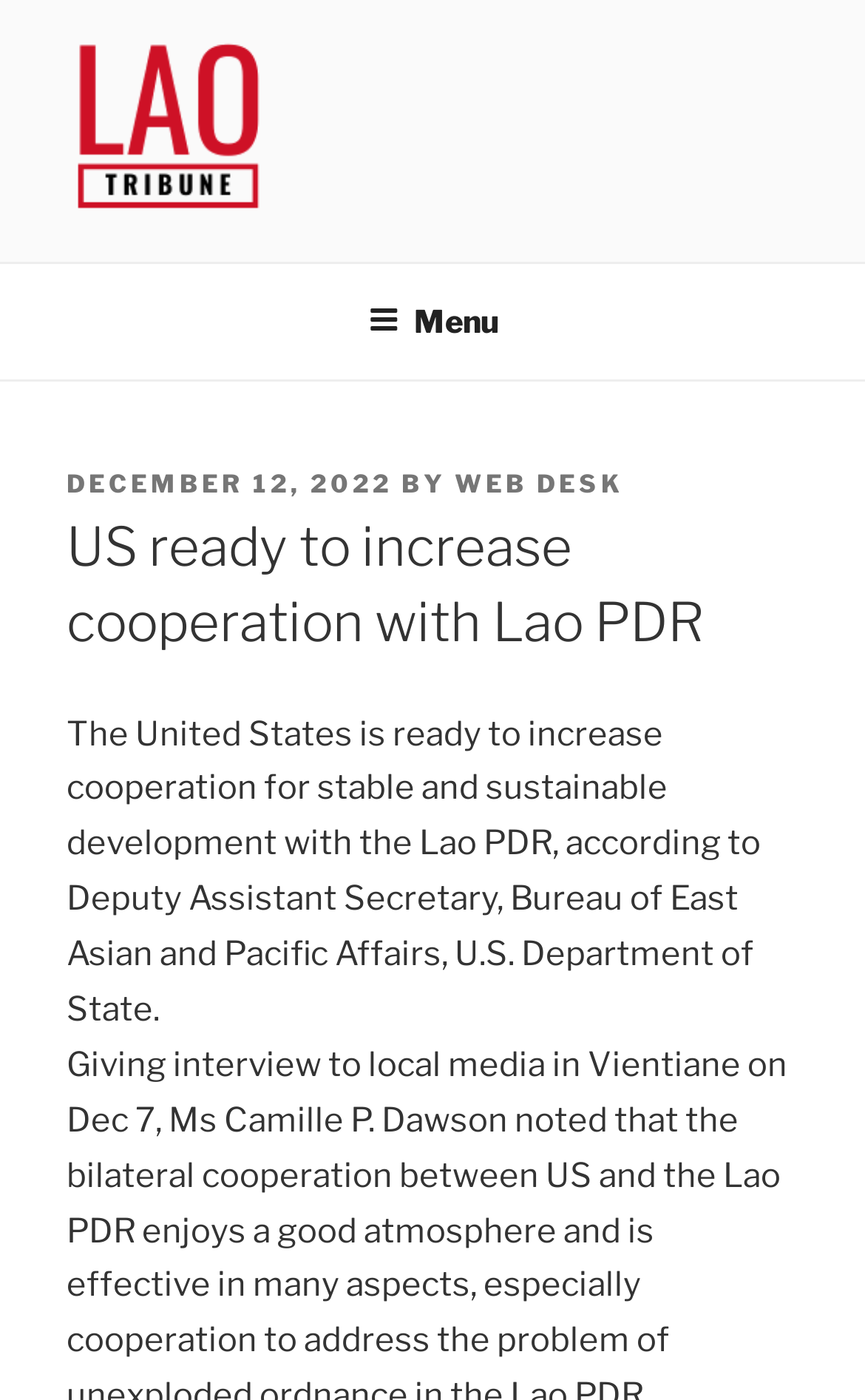What is the topic of the post? Analyze the screenshot and reply with just one word or a short phrase.

US cooperation with Lao PDR